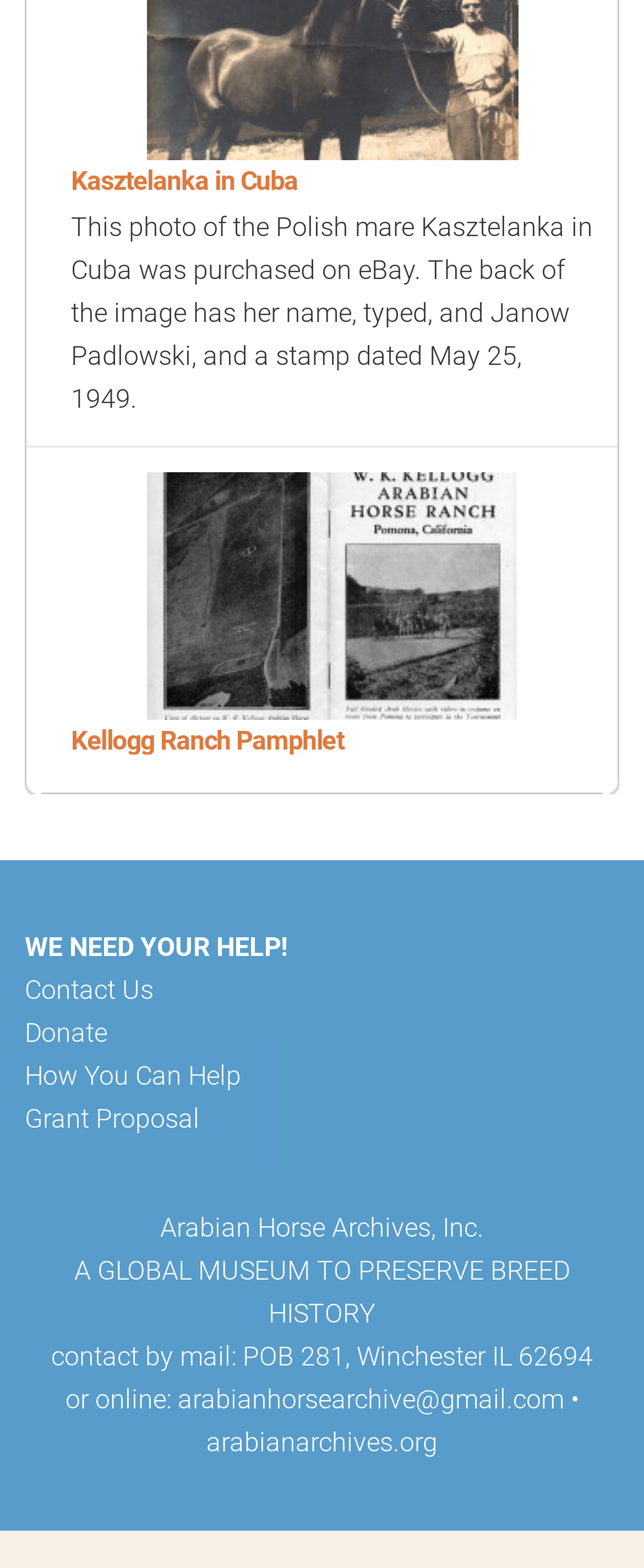Pinpoint the bounding box coordinates of the element you need to click to execute the following instruction: "Click on MENS". The bounding box should be represented by four float numbers between 0 and 1, in the format [left, top, right, bottom].

None